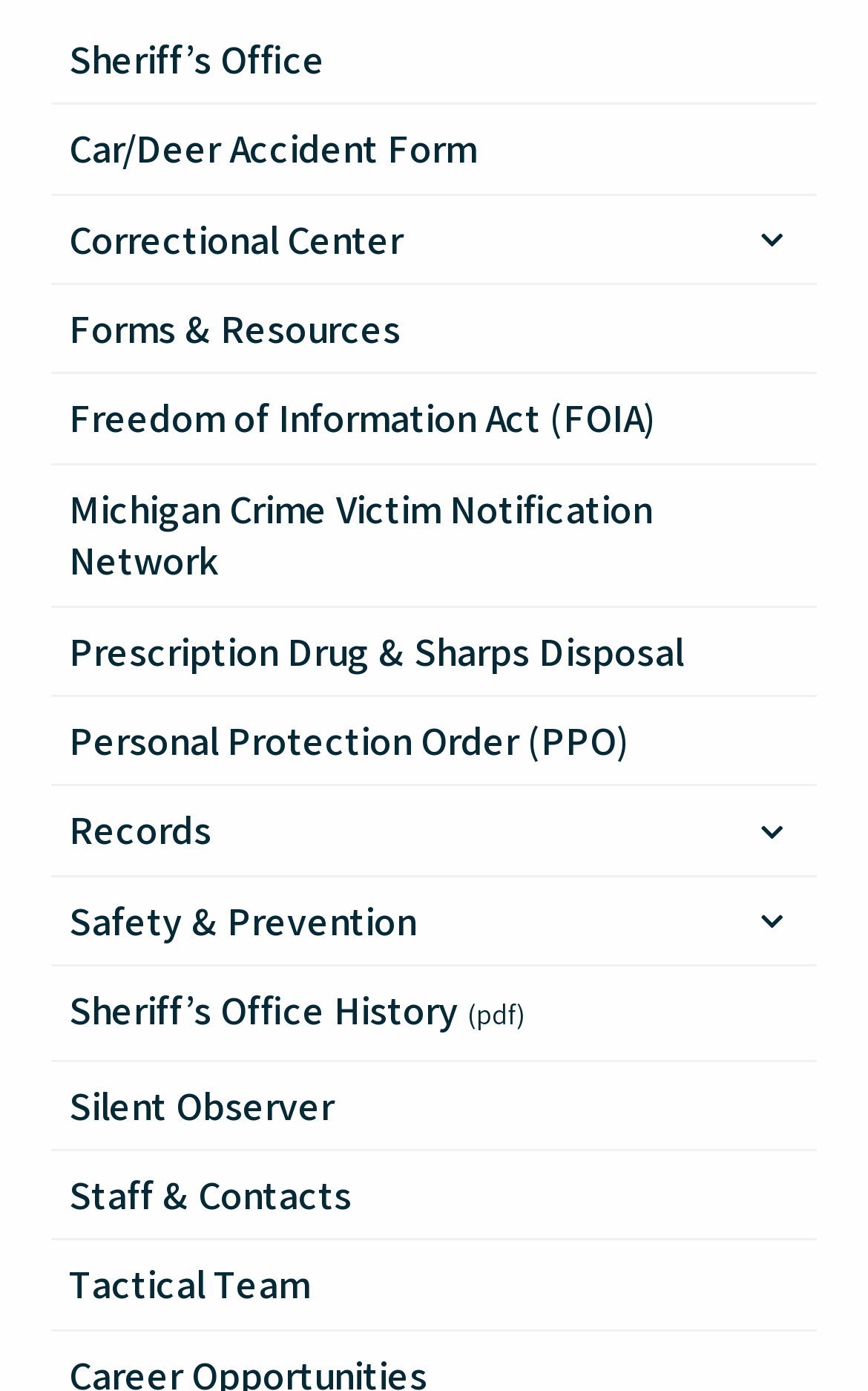Can you find the bounding box coordinates of the area I should click to execute the following instruction: "View Freedom of Information Act (FOIA)"?

[0.059, 0.27, 0.941, 0.334]